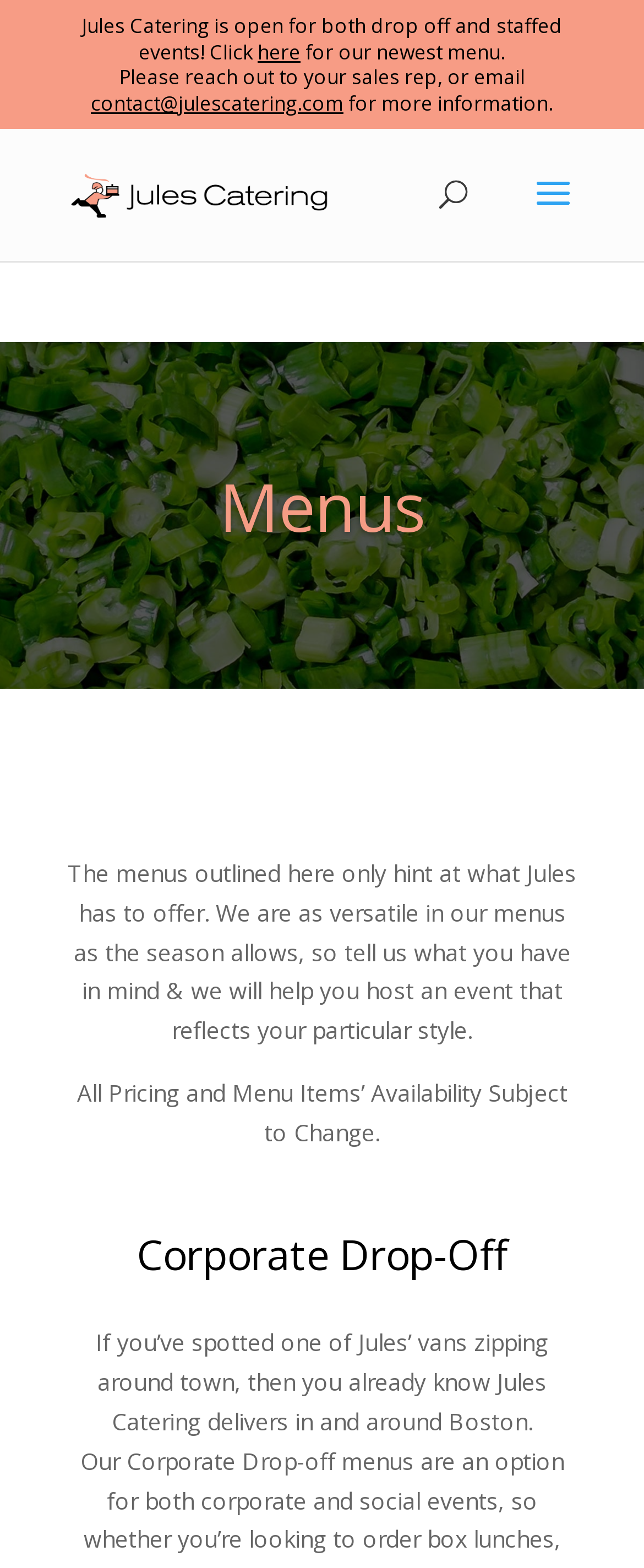Identify the bounding box coordinates for the UI element described as follows: Maximum Fragrance. Use the format (top-left x, top-left y, bottom-right x, bottom-right y) and ensure all values are floating point numbers between 0 and 1.

None